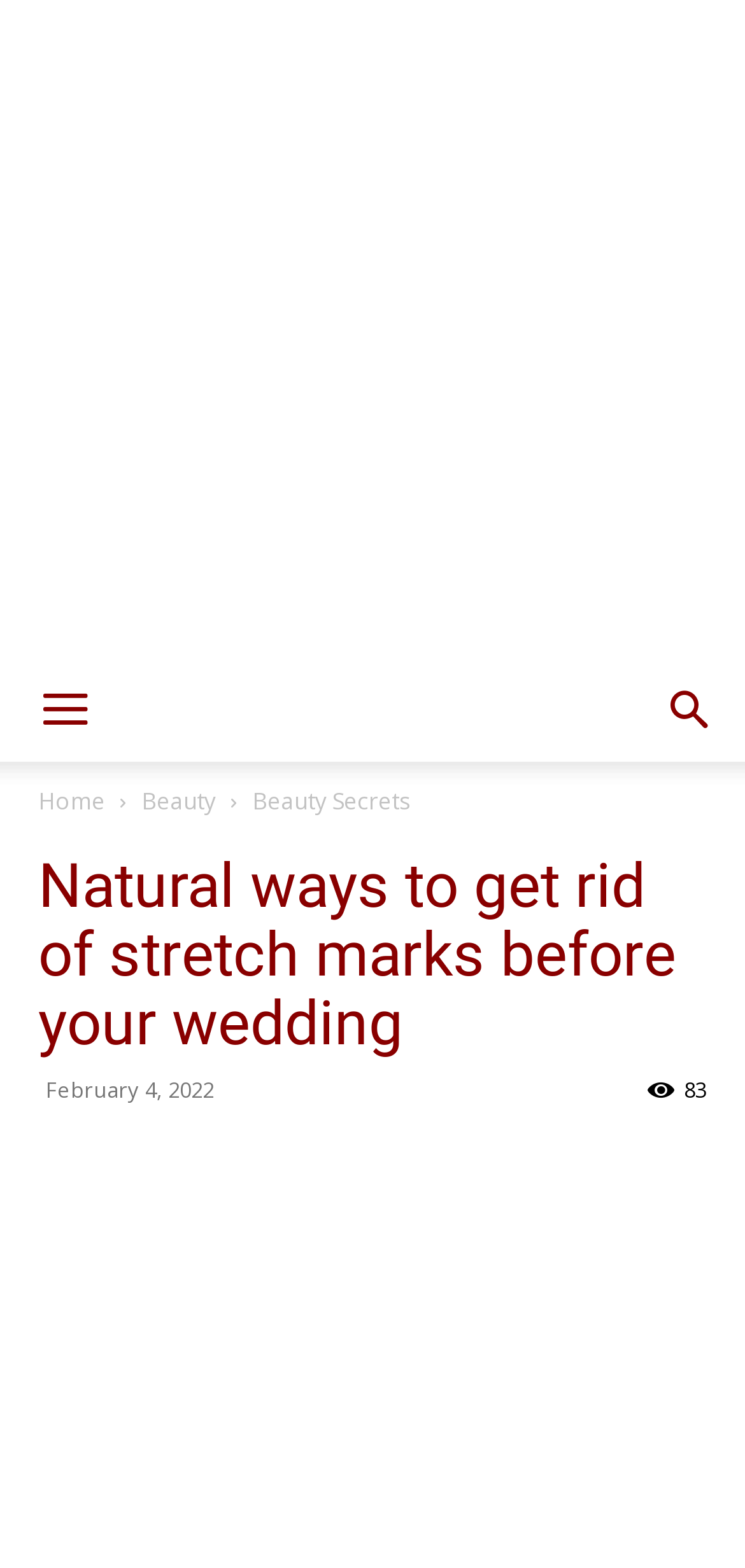Extract the text of the main heading from the webpage.

Natural ways to get rid of stretch marks before your wedding